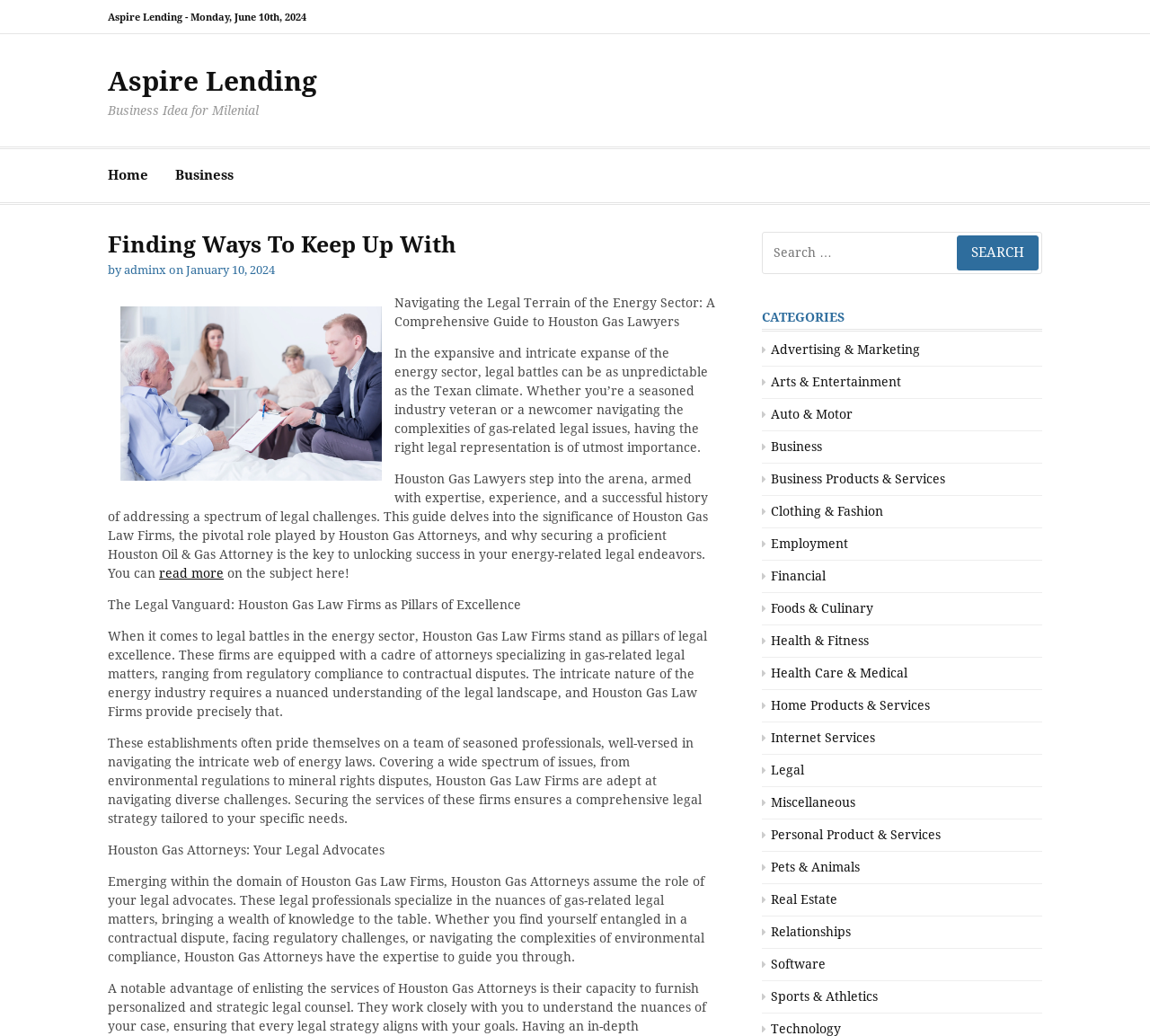Identify the bounding box of the UI element that matches this description: "Auto & Motor".

[0.662, 0.393, 0.741, 0.407]